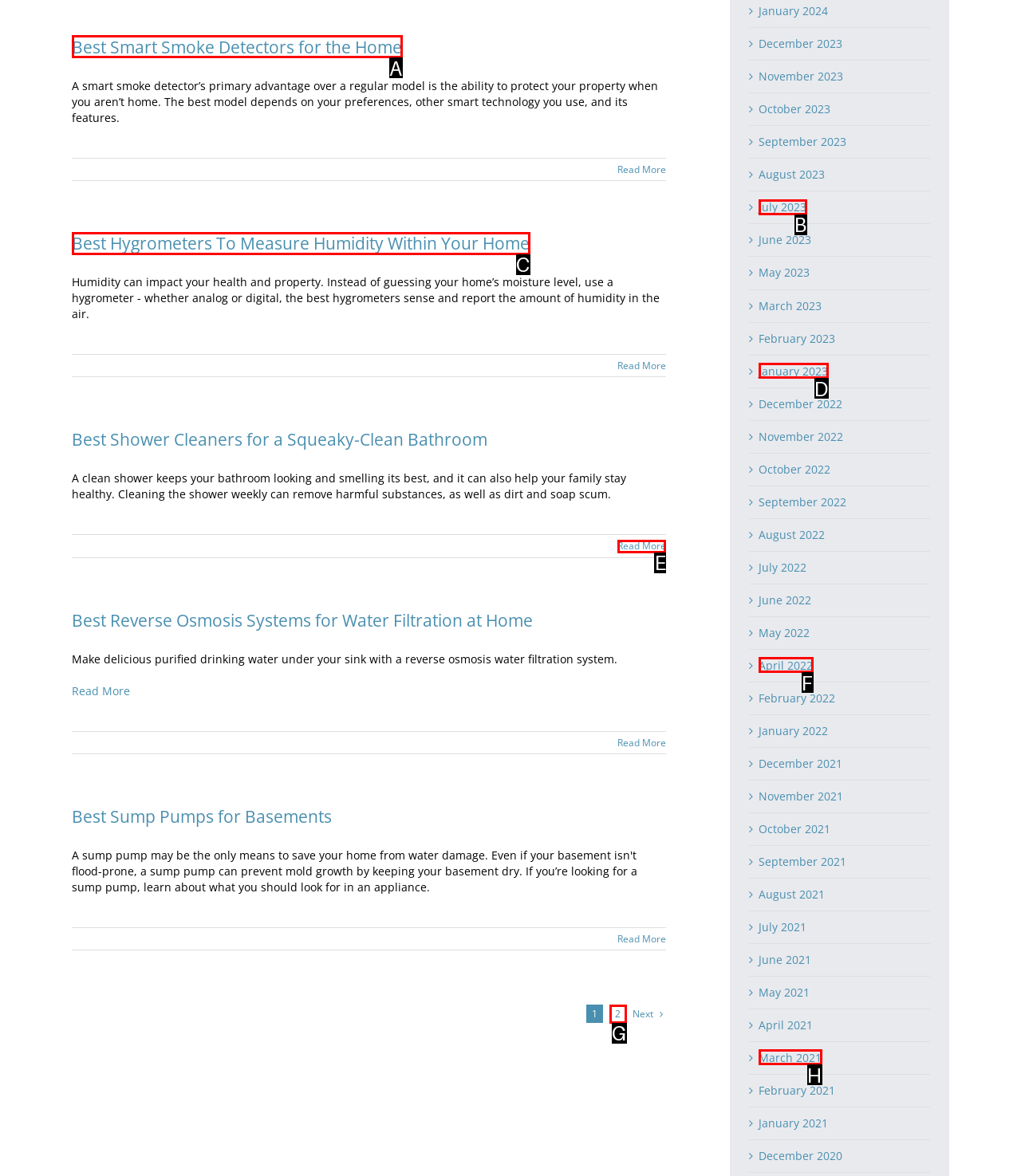Identify the letter of the UI element you should interact with to perform the task: Read more about Best Shower Cleaners for a Squeaky-Clean Bathroom
Reply with the appropriate letter of the option.

E